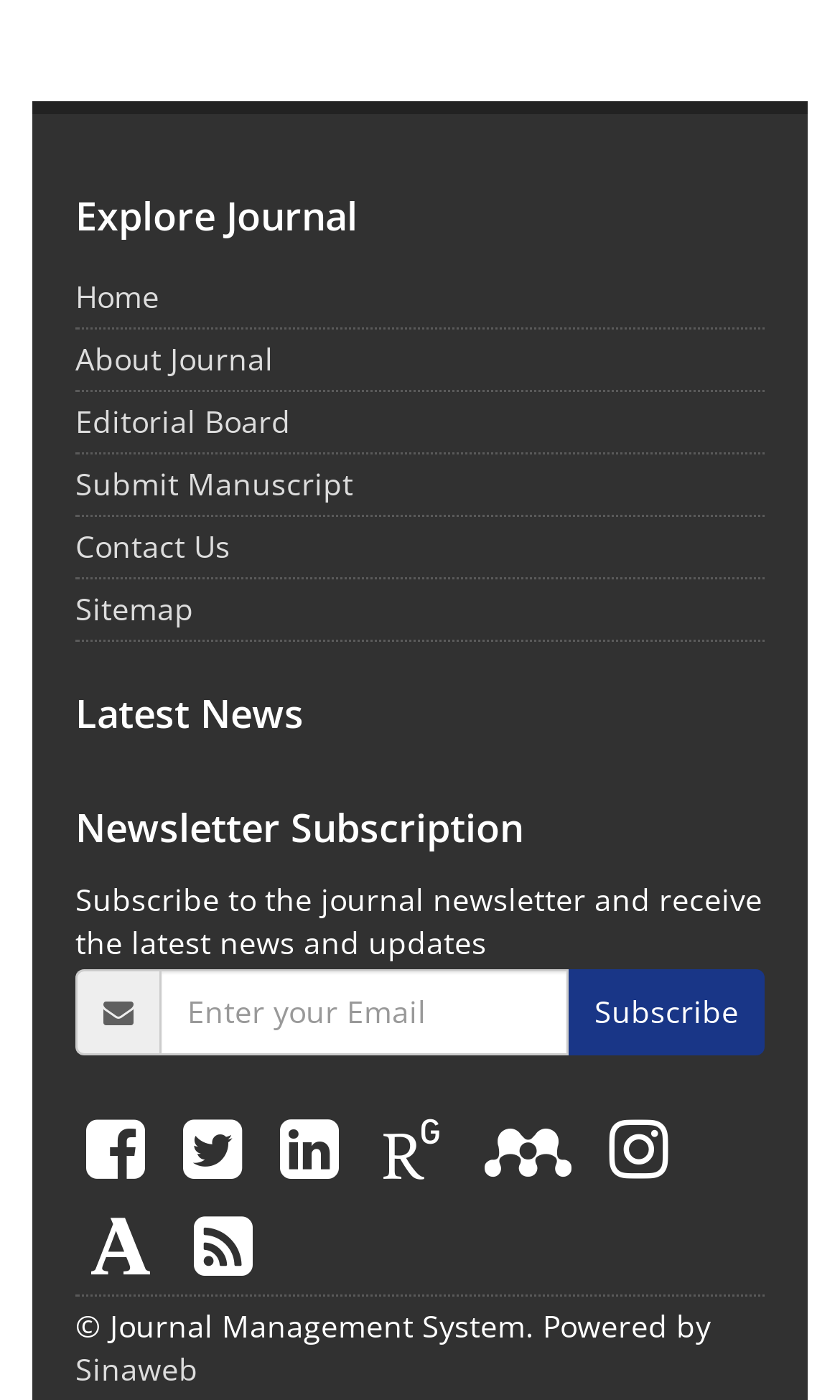Give a succinct answer to this question in a single word or phrase: 
How many social media links are available?

6